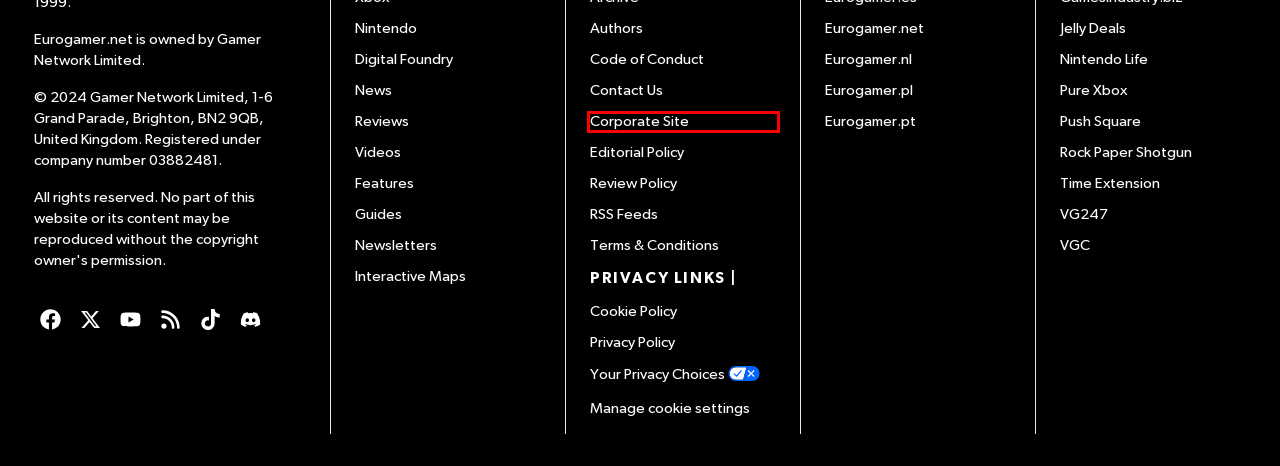Examine the screenshot of the webpage, noting the red bounding box around a UI element. Pick the webpage description that best matches the new page after the element in the red bounding box is clicked. Here are the candidates:
A. Pure Xbox - Xbox Series X|S News & Reviews 24/7
B. VG247
C. Privacy Policy
D. Cookie Policy
E. Time Extension - Retro Gaming News 24/7
F. Eurogamer.net
G. Nintendo Life - Nintendo News & Reviews 24/7
H. Gamer Network

H